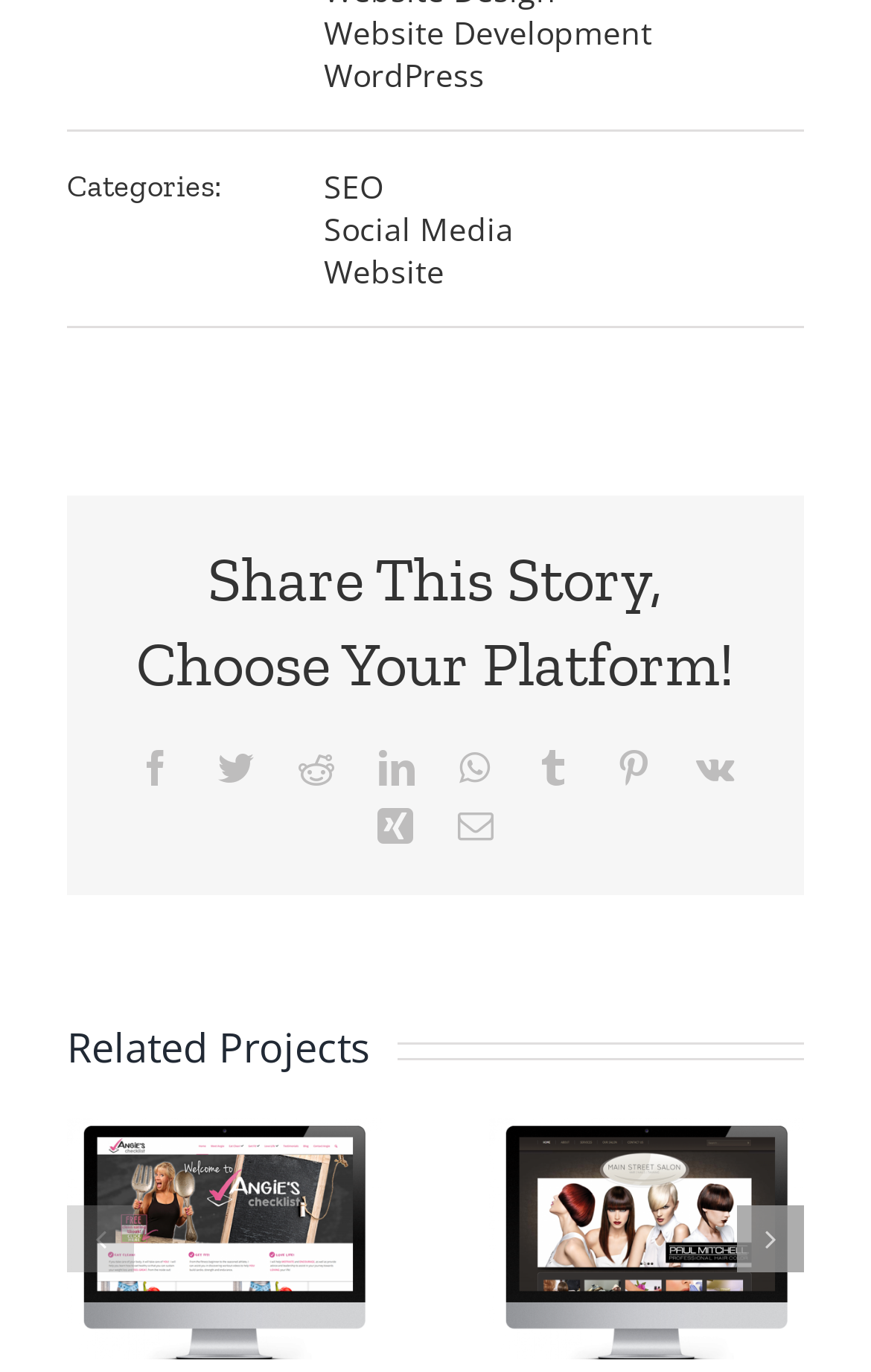How many social media platforms are available for sharing?
Based on the image, provide your answer in one word or phrase.

9